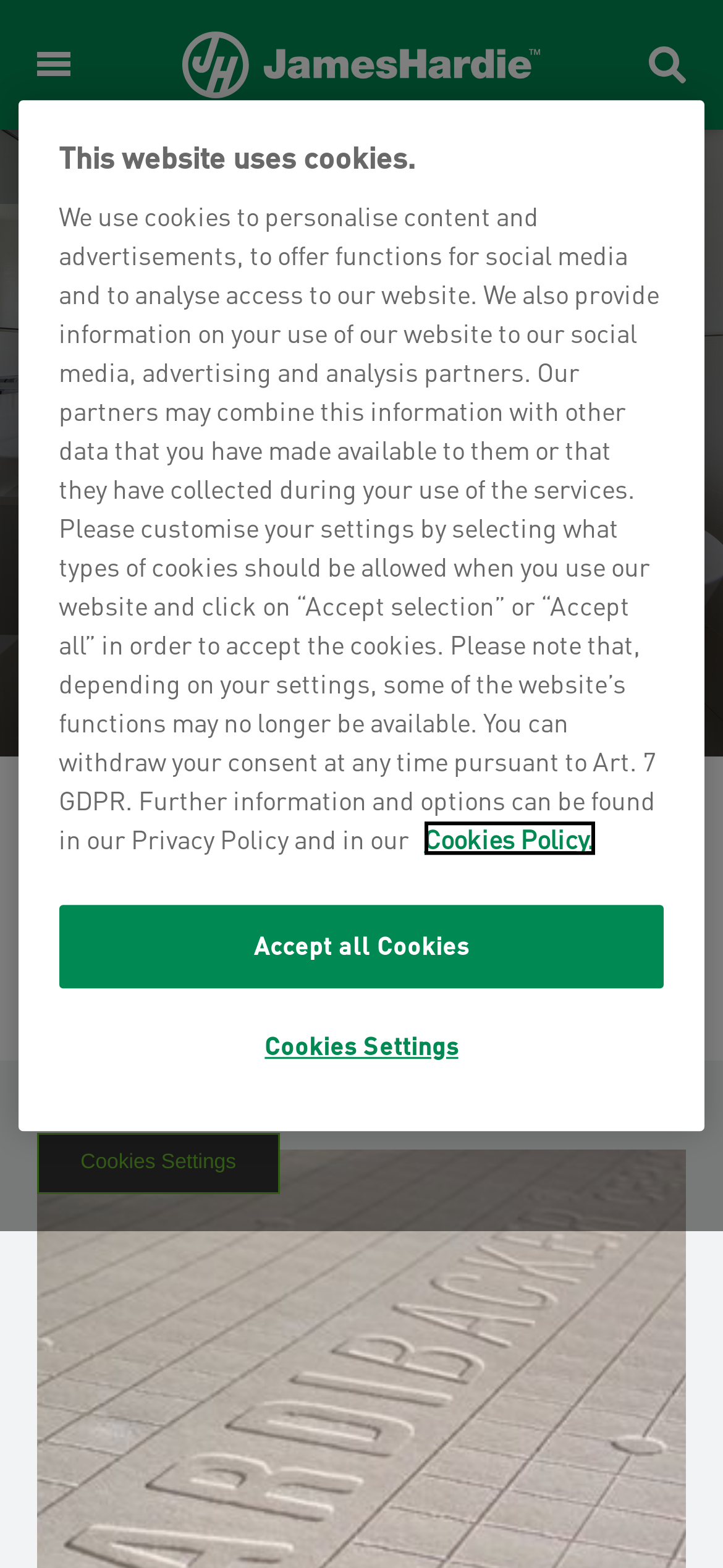Write a detailed summary of the webpage, including text, images, and layout.

The webpage is about Tile Backerboard from James Hardie Europe. At the top left corner, there is a button and a link to James Hardie UK, accompanied by an image. On the top right corner, there is another link with an image. 

Below these elements, a large image of Tile Backerboard spans the entire width of the page. Underneath the image, there is a heading that reads "Tile Backerboard". 

On the bottom left corner, there is a button labeled "Cookies Settings". A notification dialog box appears, stating "This website uses cookies." with a heading and a detailed description of the cookie policy. The description explains how cookies are used on the website and provides options for customizing cookie settings. There are two buttons, "Accept all Cookies" and "Cookies Settings", and a link to the "Cookies Policy" at the bottom of the dialog box.